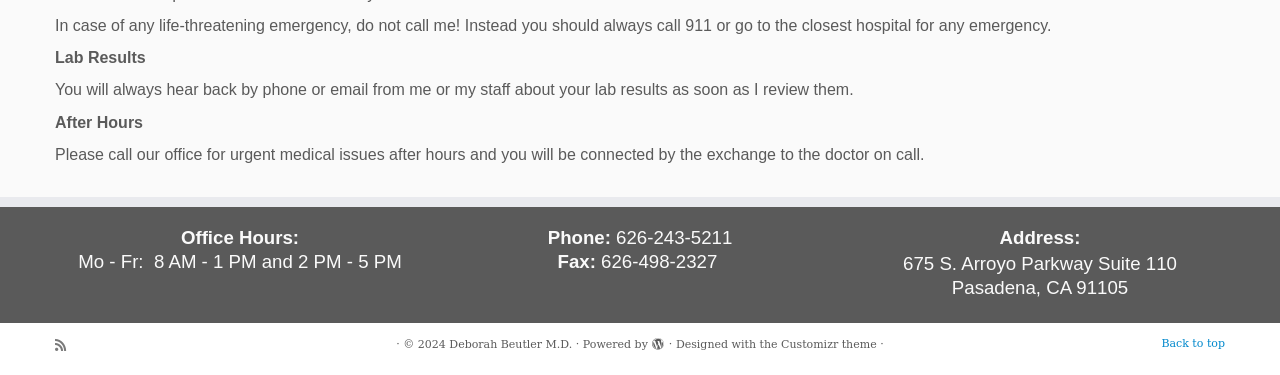Find the bounding box coordinates corresponding to the UI element with the description: "Deborah Beutler M.D.". The coordinates should be formatted as [left, top, right, bottom], with values as floats between 0 and 1.

[0.351, 0.89, 0.447, 0.946]